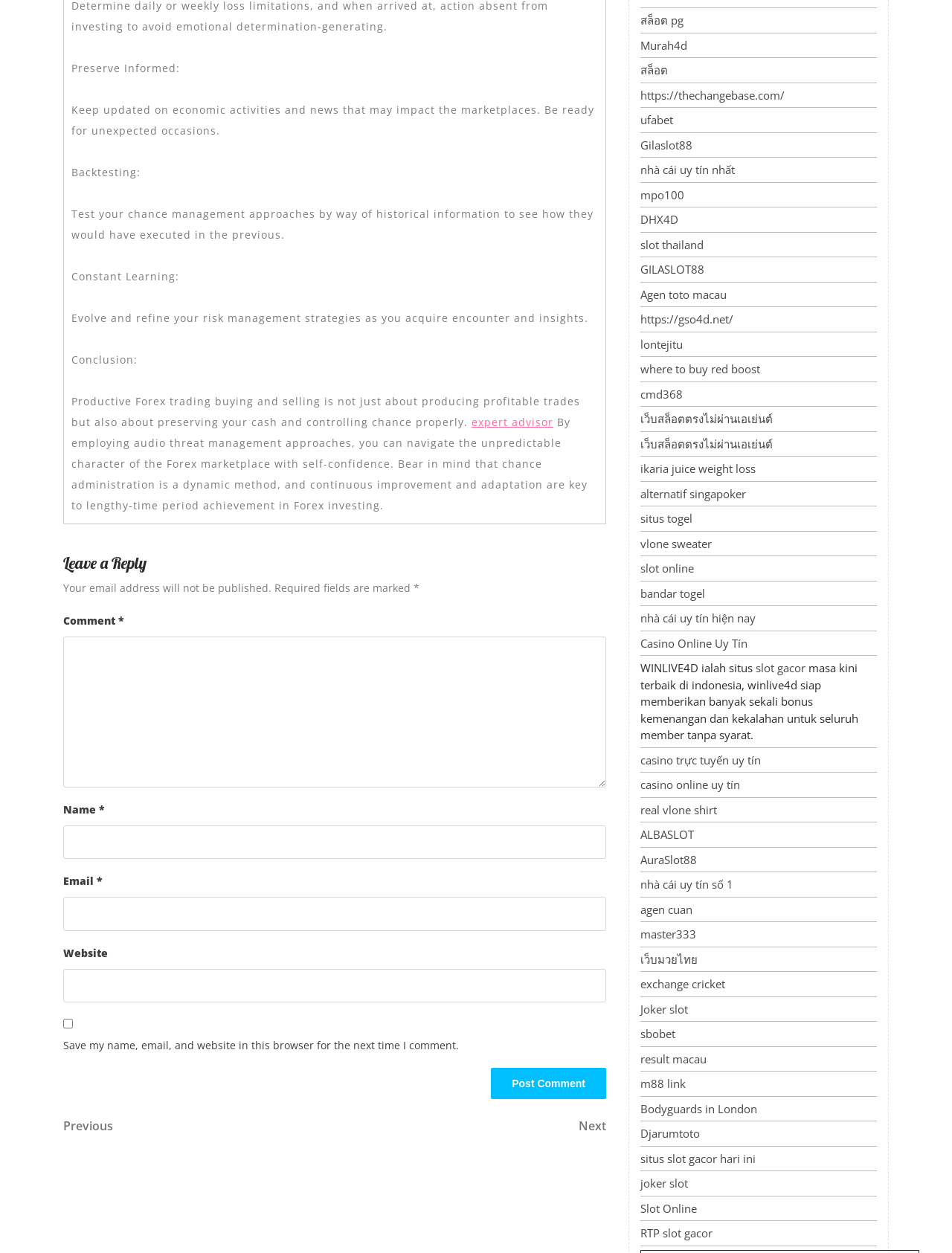Locate the bounding box coordinates of the element that should be clicked to fulfill the instruction: "Visit BENDIGO BRASS".

None